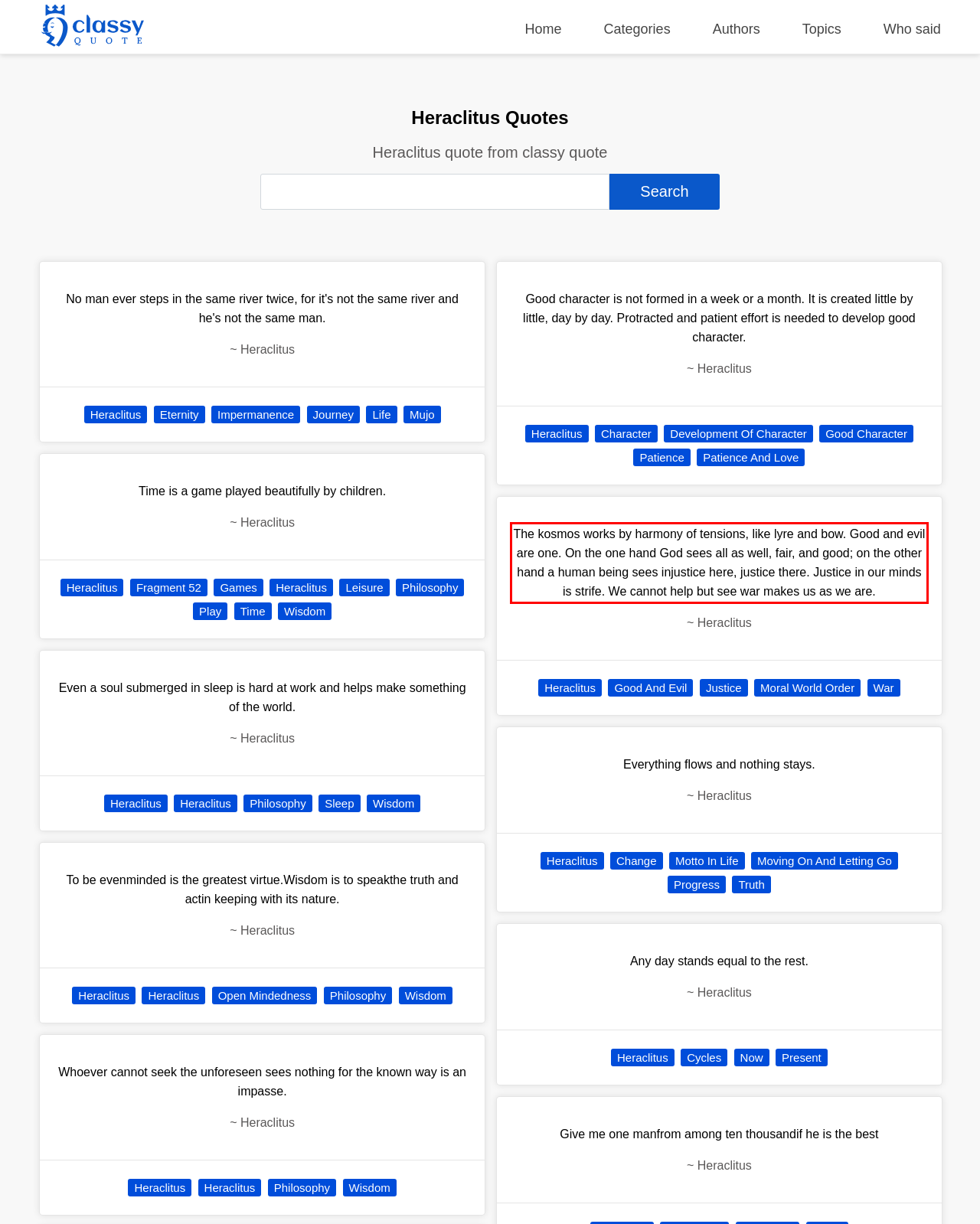Please identify and extract the text from the UI element that is surrounded by a red bounding box in the provided webpage screenshot.

The kosmos works by harmony of tensions, like lyre and bow. Good and evil are one. On the one hand God sees all as well, fair, and good; on the other hand a human being sees injustice here, justice there. Justice in our minds is strife. We cannot help but see war makes us as we are.